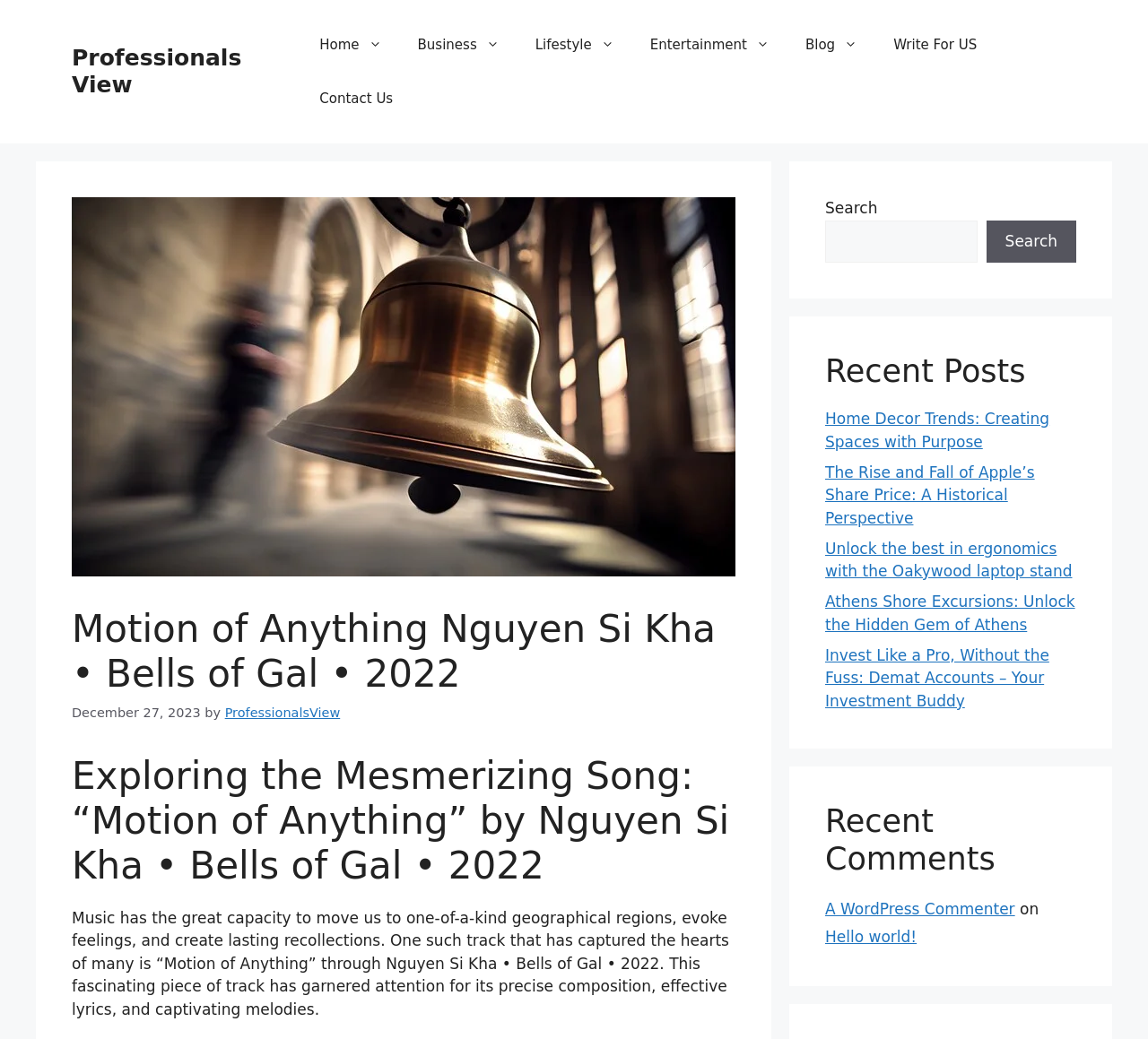Please identify the bounding box coordinates of the region to click in order to complete the task: "Read the article 'Motion of Anything'". The coordinates must be four float numbers between 0 and 1, specified as [left, top, right, bottom].

[0.062, 0.584, 0.641, 0.696]